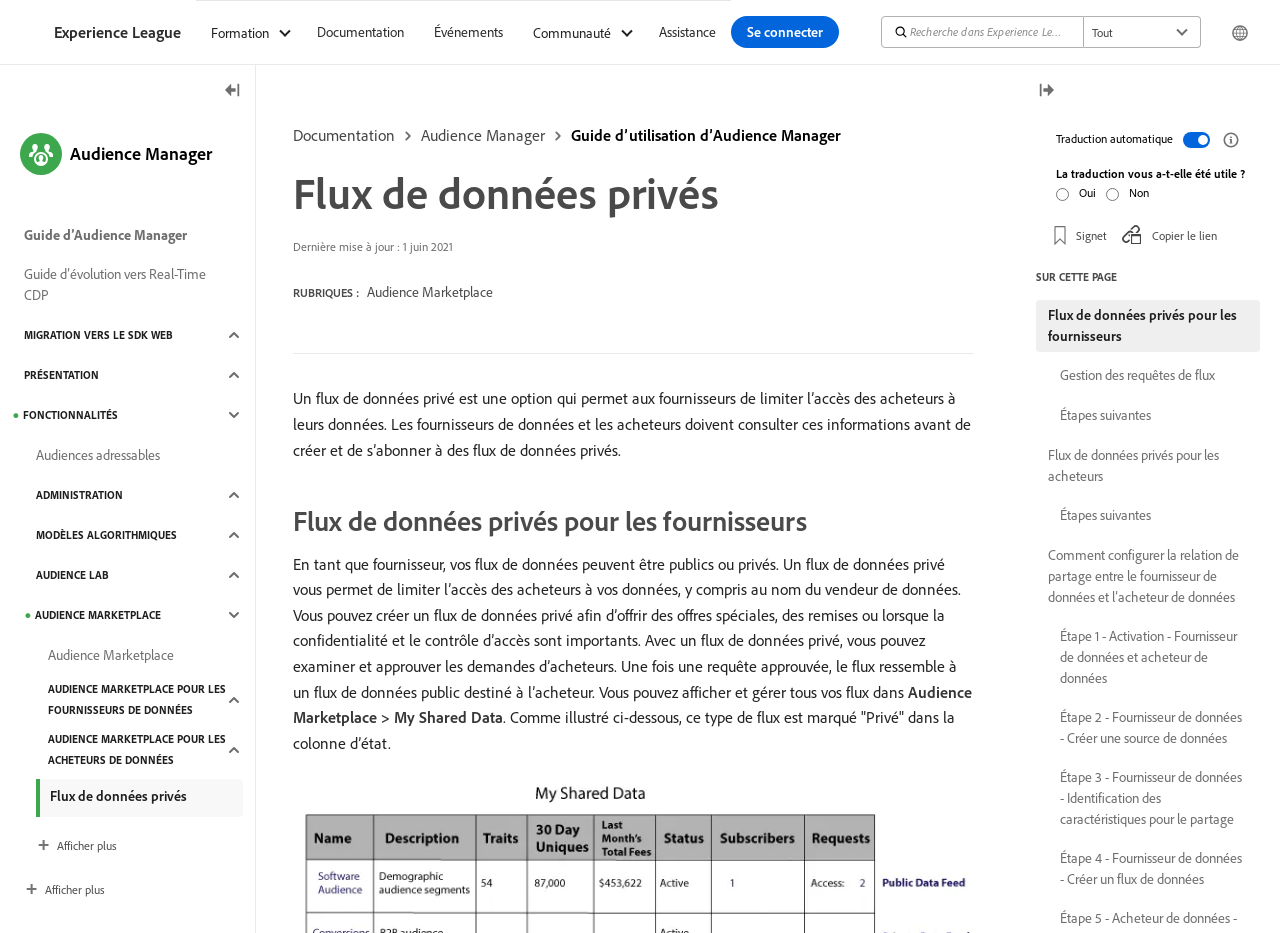Identify the bounding box of the UI element described as follows: "Étapes suivantes". Provide the coordinates as four float numbers in the range of 0 to 1 [left, top, right, bottom].

[0.809, 0.397, 0.984, 0.431]